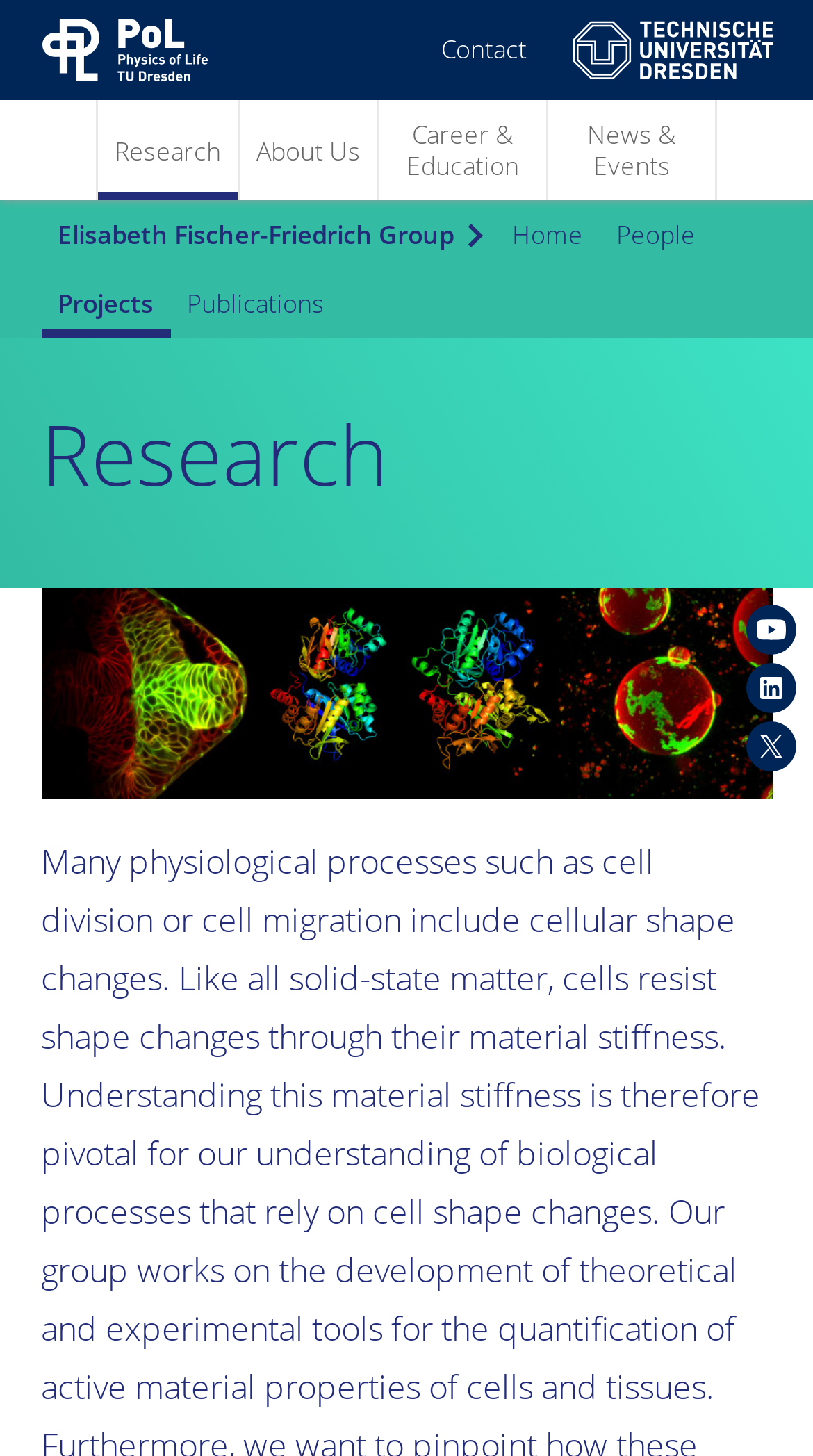Specify the bounding box coordinates of the area that needs to be clicked to achieve the following instruction: "Explore the Research section".

[0.05, 0.278, 0.95, 0.346]